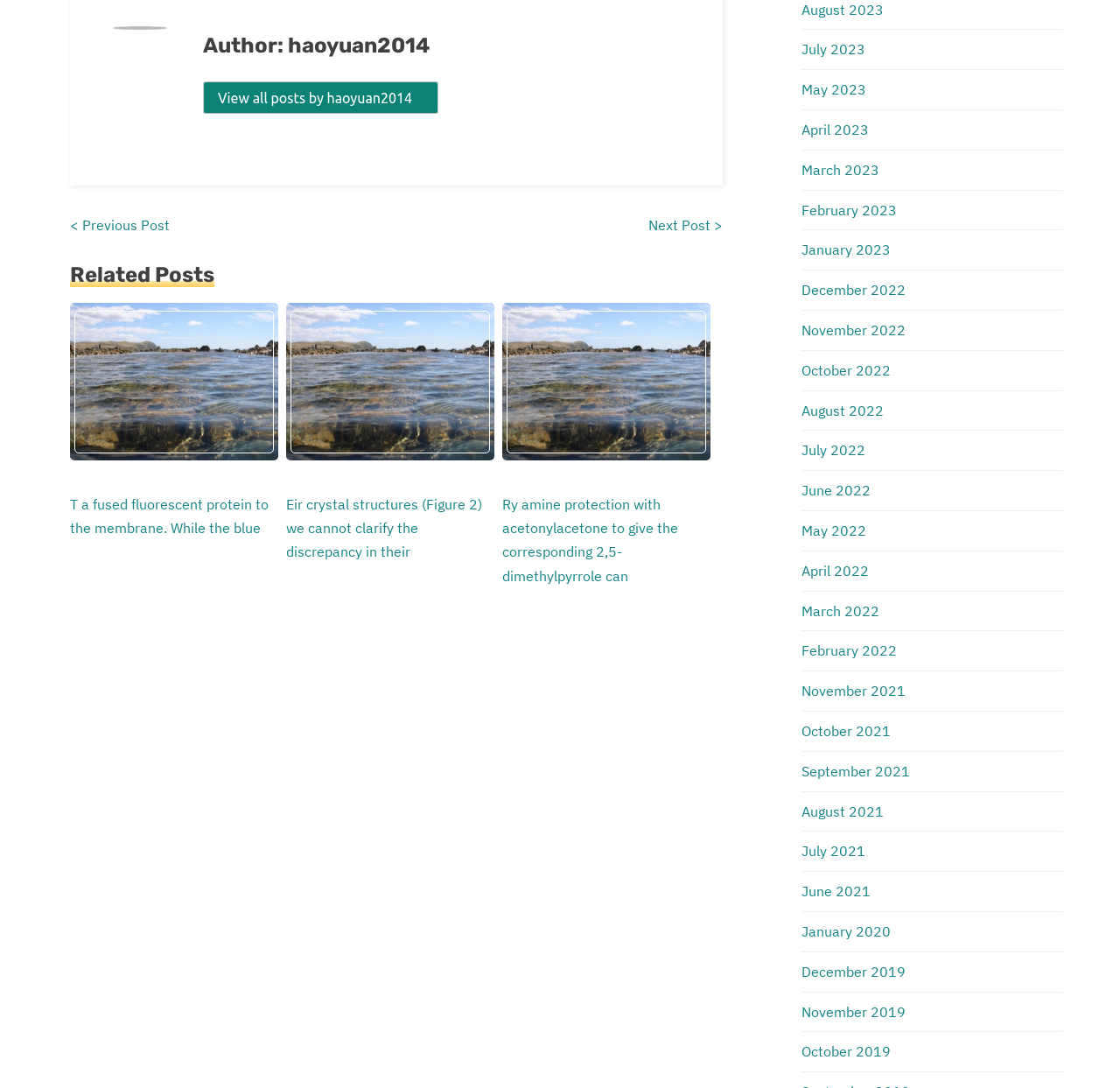How many related posts are listed?
Answer the question with a detailed explanation, including all necessary information.

There are three links listed under the 'Related Posts' heading, which suggests that there are three related posts.